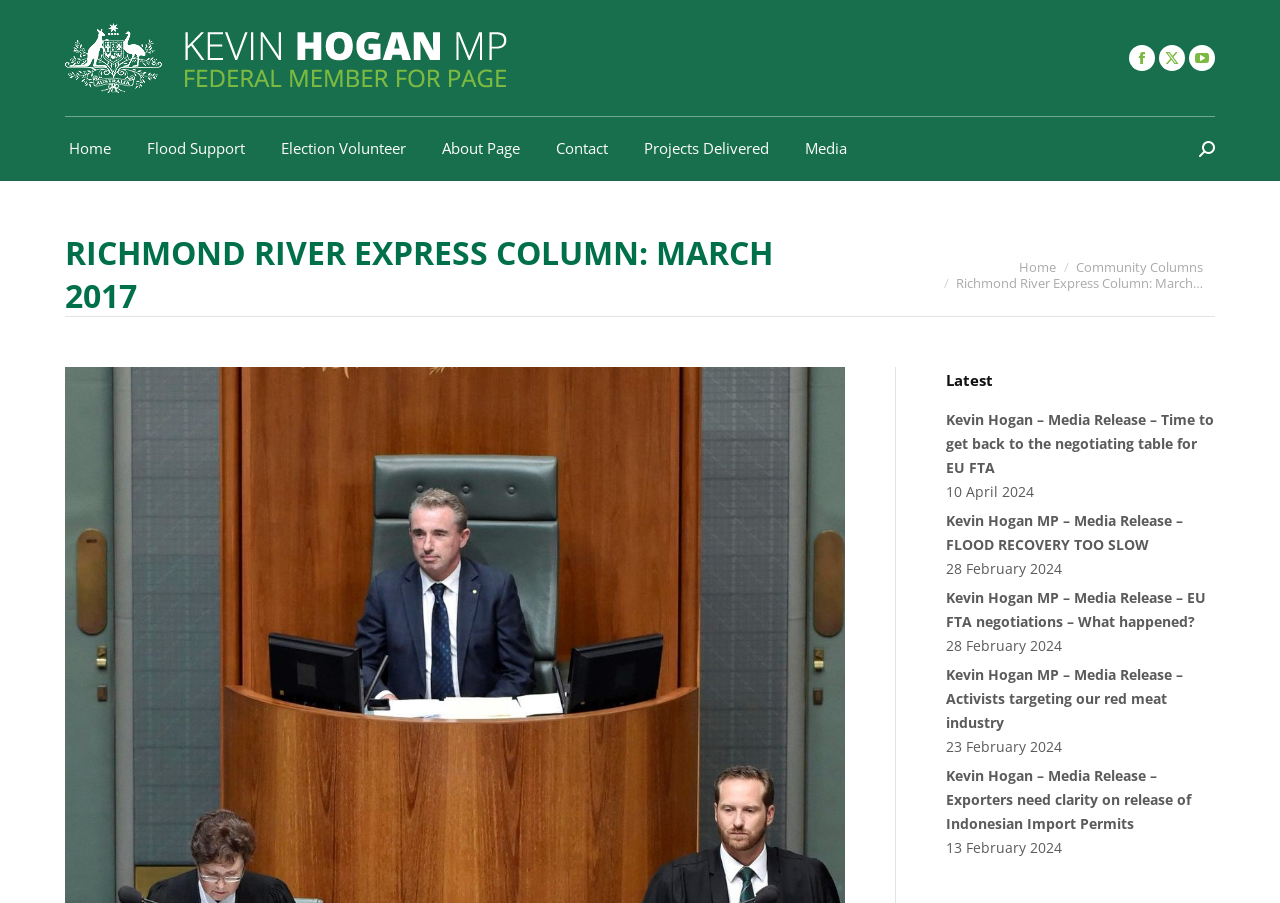How many social media links are present at the top-right corner?
Provide a fully detailed and comprehensive answer to the question.

At the top-right corner of the webpage, there are three social media links: Facebook, X, and YouTube. These links are represented by their respective icons and have tooltips that indicate they open in a new window.